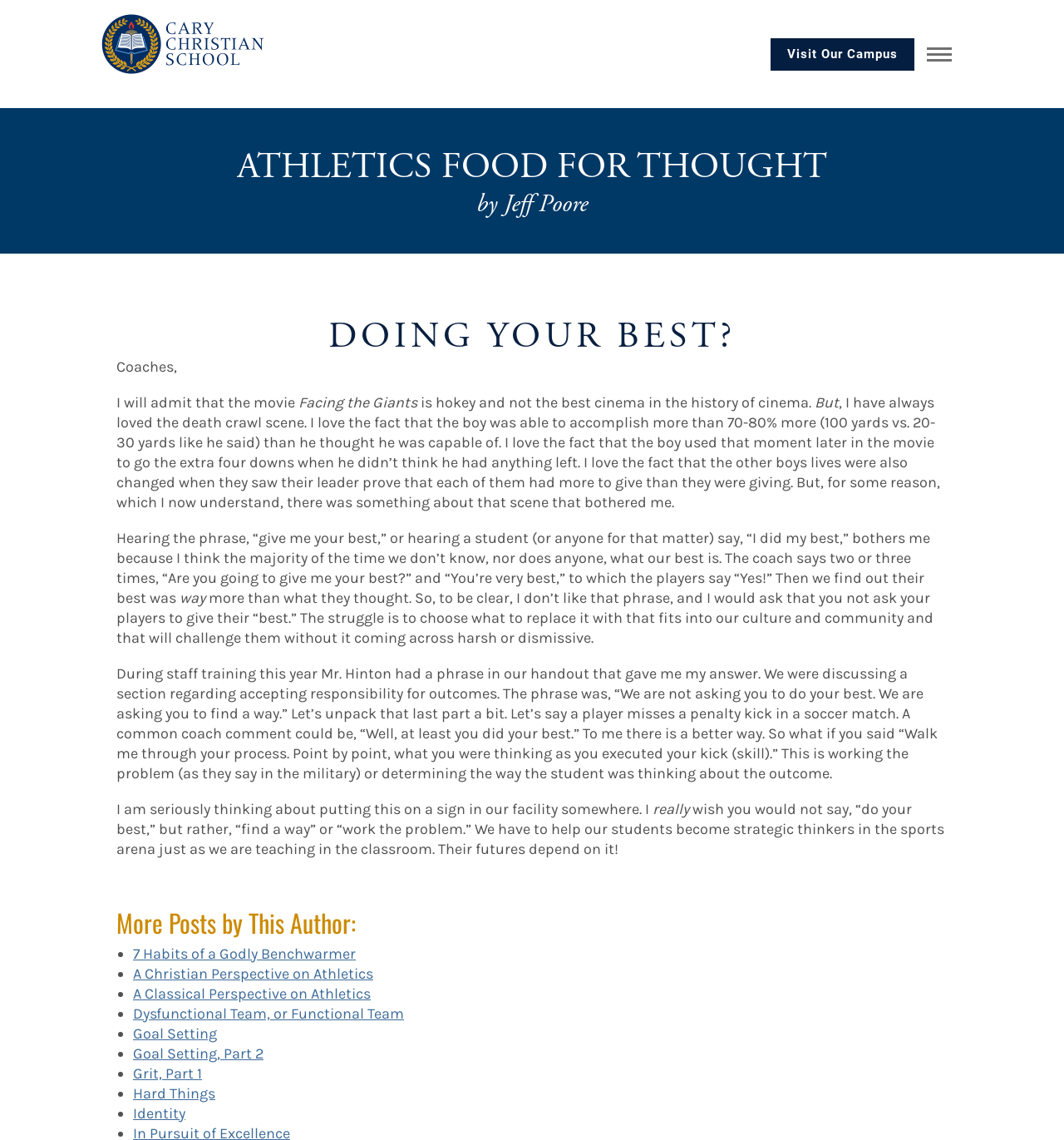Can you specify the bounding box coordinates of the area that needs to be clicked to fulfill the following instruction: "Go to the top of the page"?

[0.961, 0.897, 0.992, 0.926]